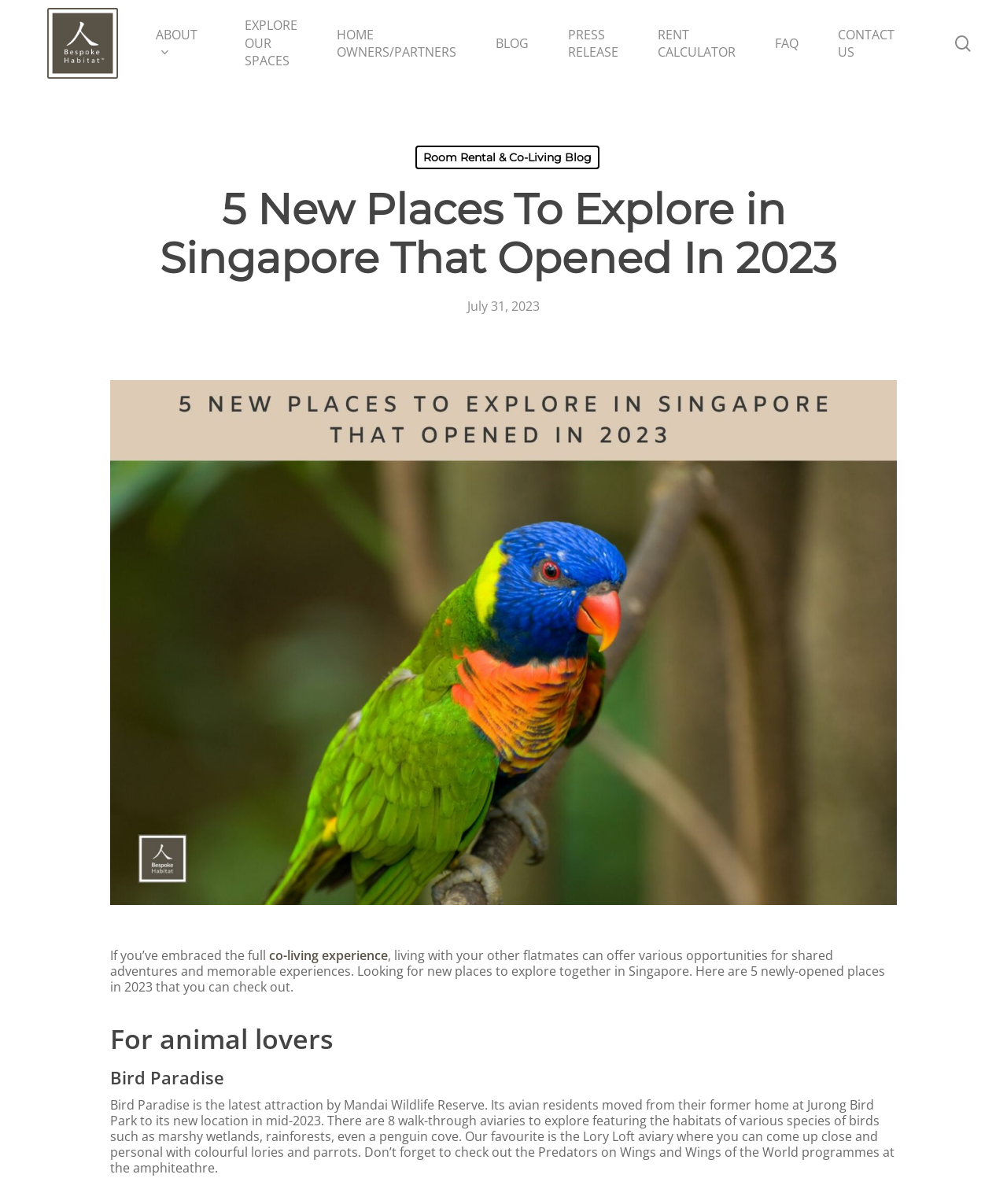Please locate the bounding box coordinates of the element that should be clicked to achieve the given instruction: "Search for something".

[0.07, 0.121, 0.93, 0.171]